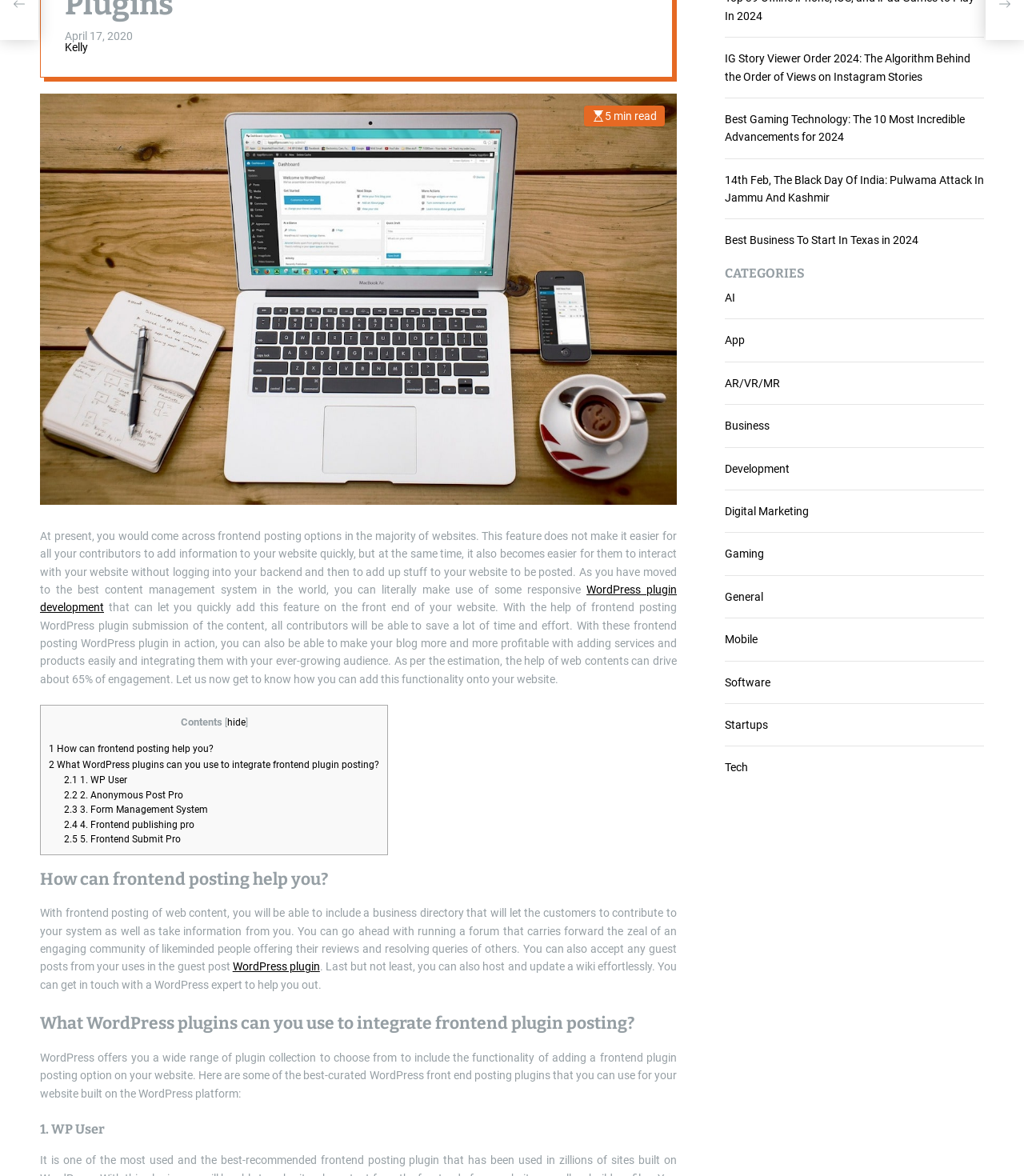Extract the bounding box for the UI element that matches this description: "AR/VR/MR".

[0.708, 0.32, 0.762, 0.331]